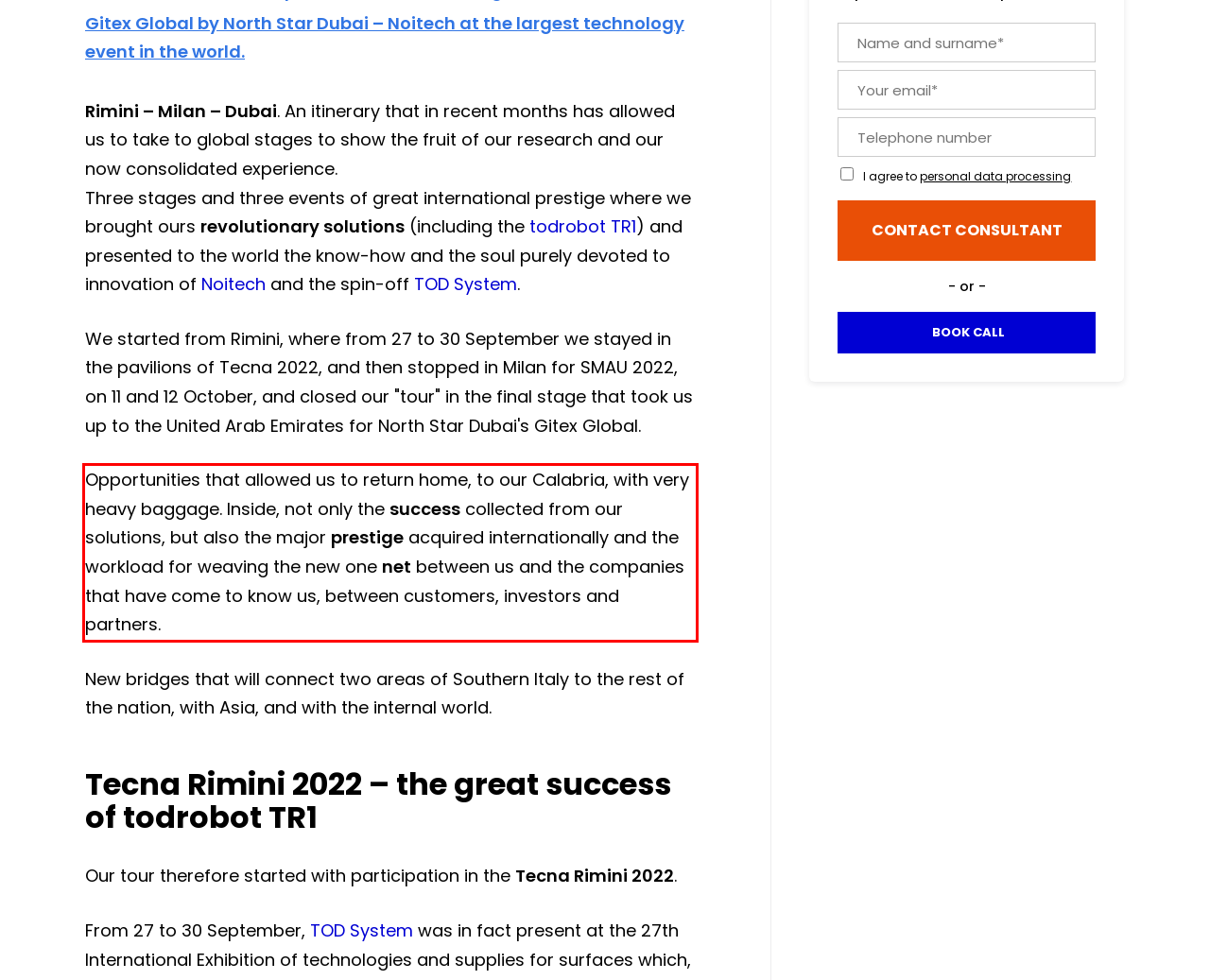Please perform OCR on the text within the red rectangle in the webpage screenshot and return the text content.

Opportunities that allowed us to return home, to our Calabria, with very heavy baggage. Inside, not only the success collected from our solutions, but also the major prestige acquired internationally and the workload for weaving the new one net between us and the companies that have come to know us, between customers, investors and partners.